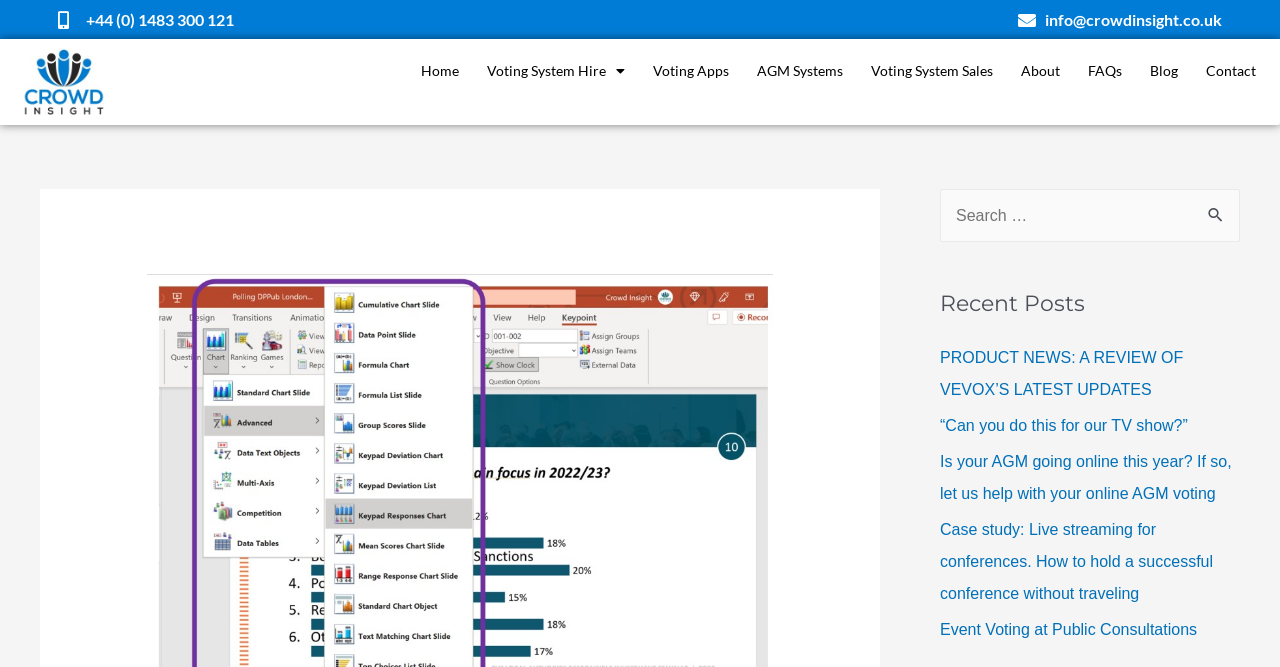Write a detailed summary of the webpage, including text, images, and layout.

This webpage appears to be the homepage of Crowd Insight, a company that specializes in audience response systems. At the top left corner, there is a phone number and an email address, which are likely the company's contact information. 

Below the contact information, there is a navigation menu with links to various pages, including Home, Voting System Hire, Voting Apps, AGM Systems, Voting System Sales, About, FAQs, Blog, and Contact. The menu is horizontally aligned and spans across the top of the page.

On the right side of the page, there is a search bar with a search button. Below the search bar, there is a section titled "Recent Posts" that lists several blog posts, including "PRODUCT NEWS: A REVIEW OF VEVOX'S LATEST UPDATES", "“Can you do this for our TV show?”", "Is your AGM going online this year? If so, let us help with your online AGM voting", "Case study: Live streaming for conferences. How to hold a successful conference without traveling", and "Event Voting at Public Consultations". These posts are likely the company's latest news and updates.

The meta description suggests that the company is open to taking on challenging projects and is confident in its ability to deliver solutions for its clients.